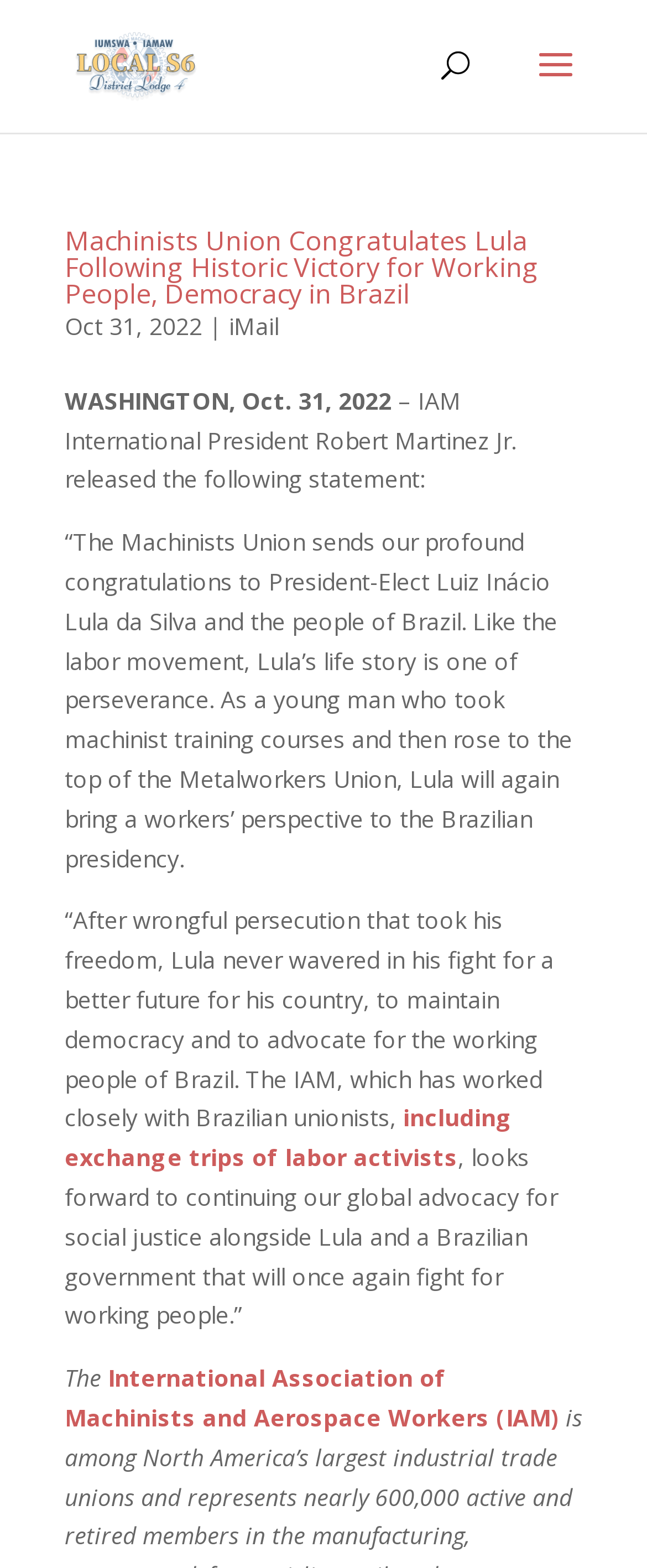Calculate the bounding box coordinates of the UI element given the description: "iMail".

[0.354, 0.198, 0.431, 0.218]